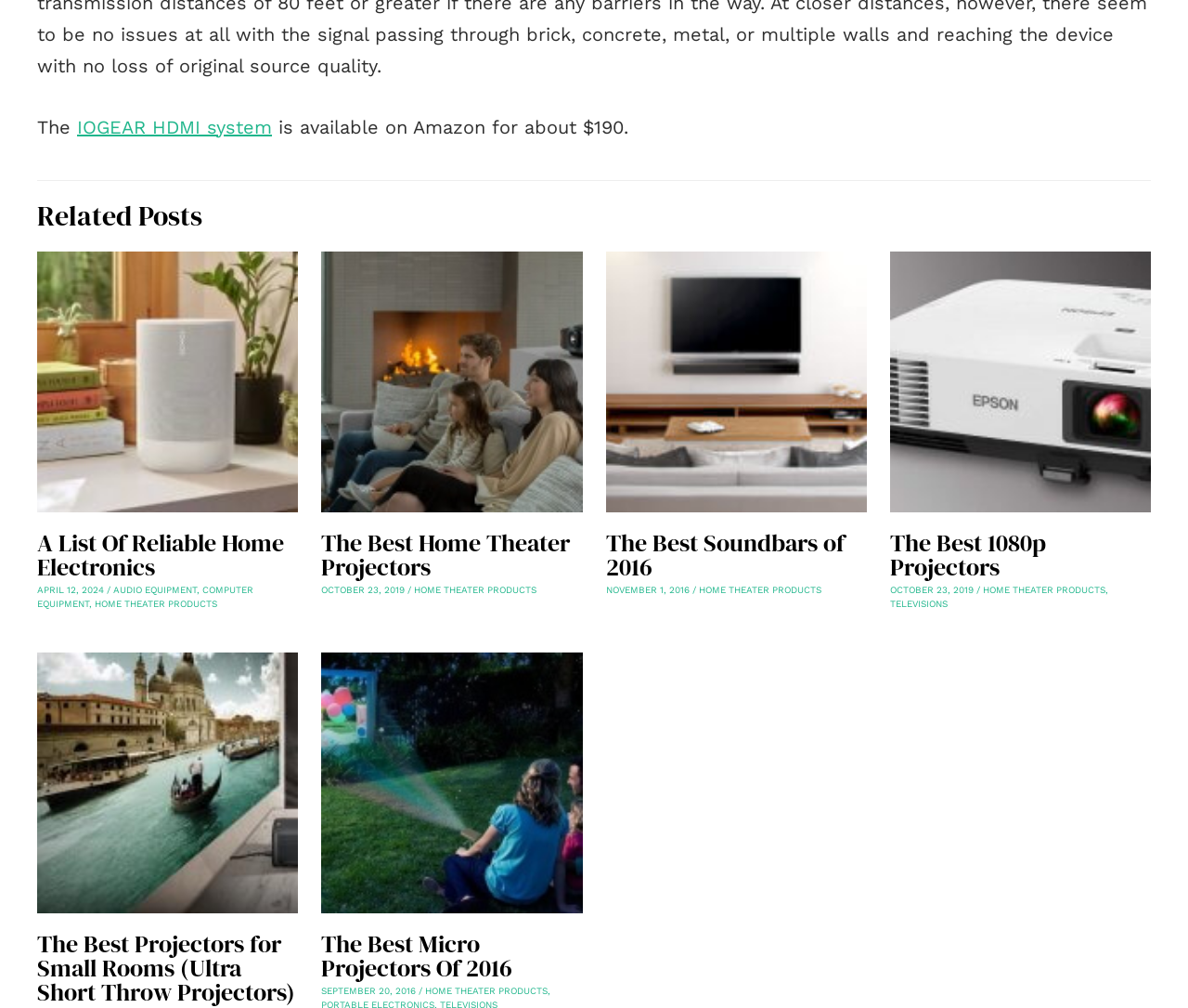Bounding box coordinates should be in the format (top-left x, top-left y, bottom-right x, bottom-right y) and all values should be floating point numbers between 0 and 1. Determine the bounding box coordinate for the UI element described as: Home Theater Products

[0.827, 0.58, 0.93, 0.59]